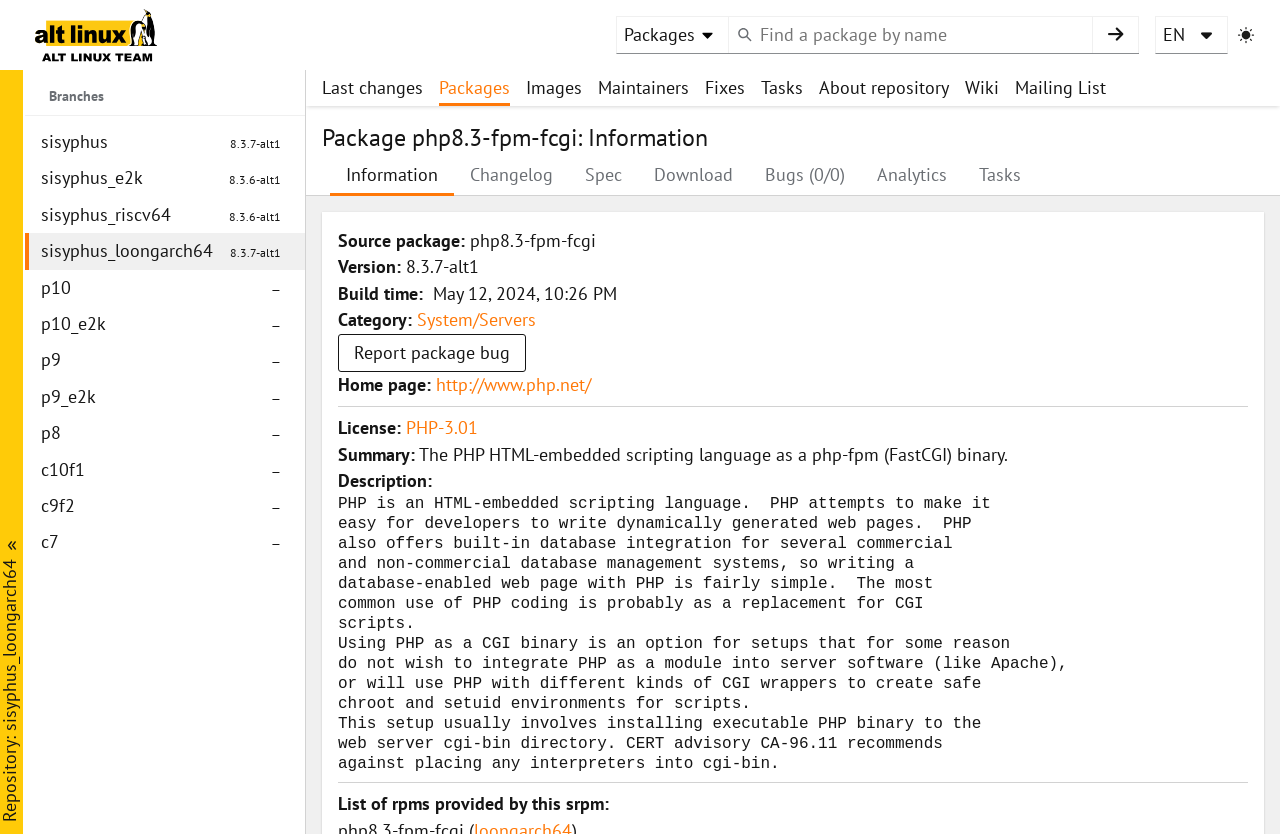Provide your answer to the question using just one word or phrase: What is the category of the package?

System/Servers